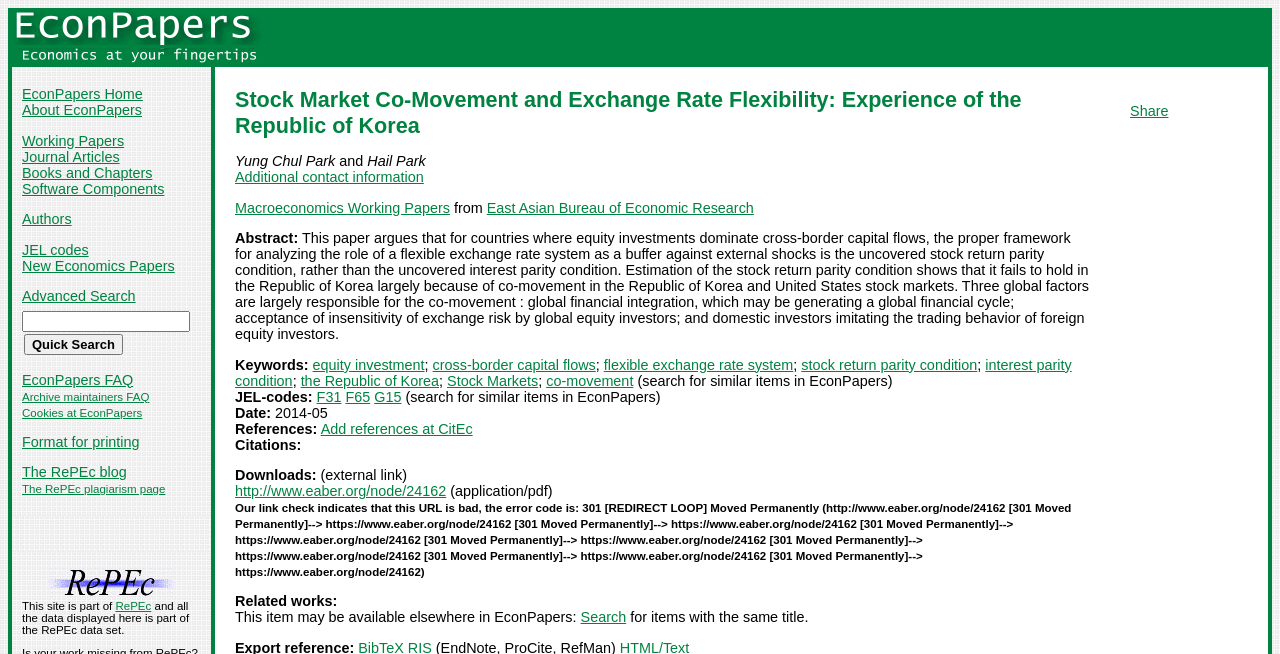Using the information in the image, give a detailed answer to the following question: What is the format of the paper?

I determined the answer by looking at the section that provides a link to download the paper, where it is mentioned that the format of the paper is 'application/pdf'.